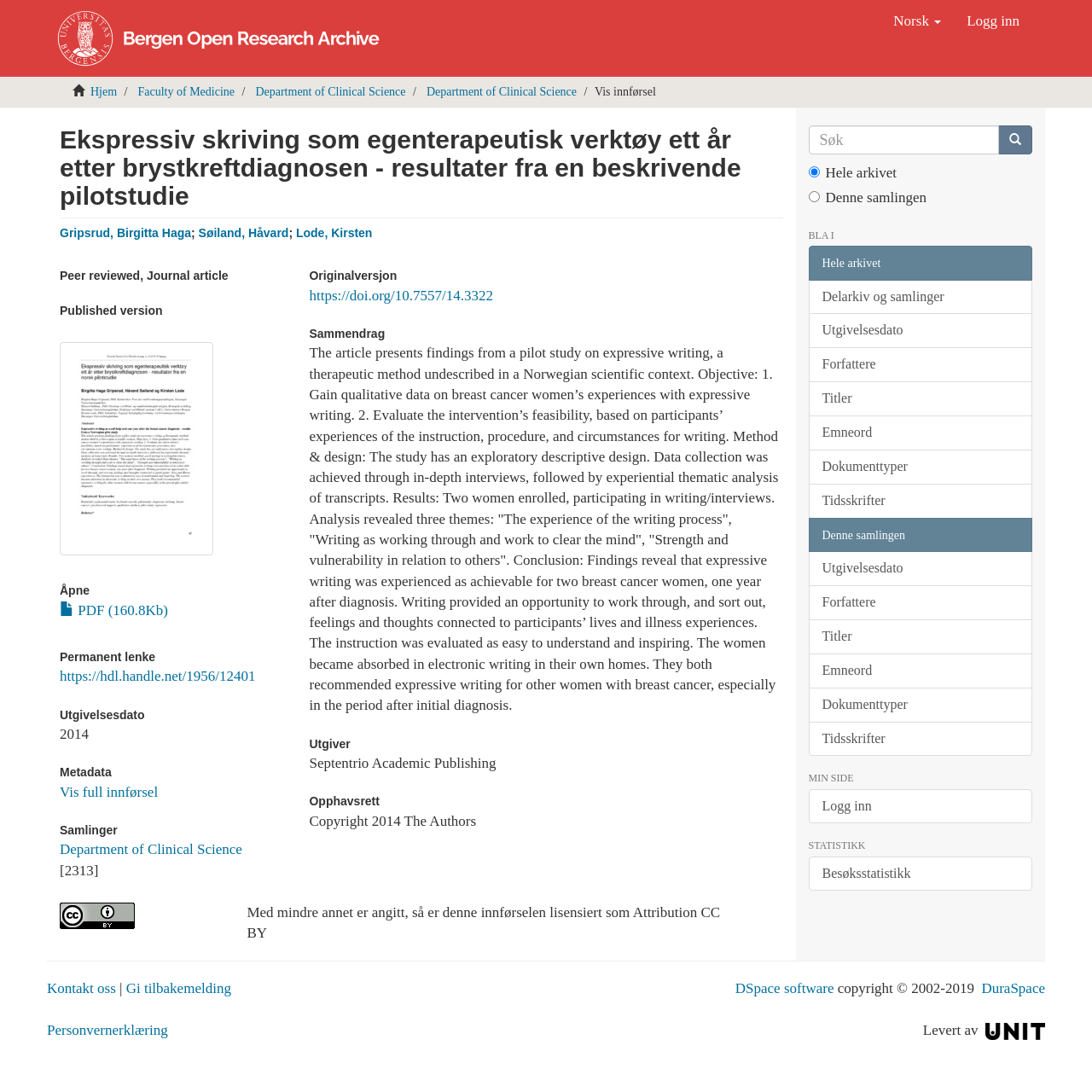Predict the bounding box coordinates of the UI element that matches this description: "Søiland, Håvard". The coordinates should be in the format [left, top, right, bottom] with each value between 0 and 1.

[0.182, 0.207, 0.264, 0.22]